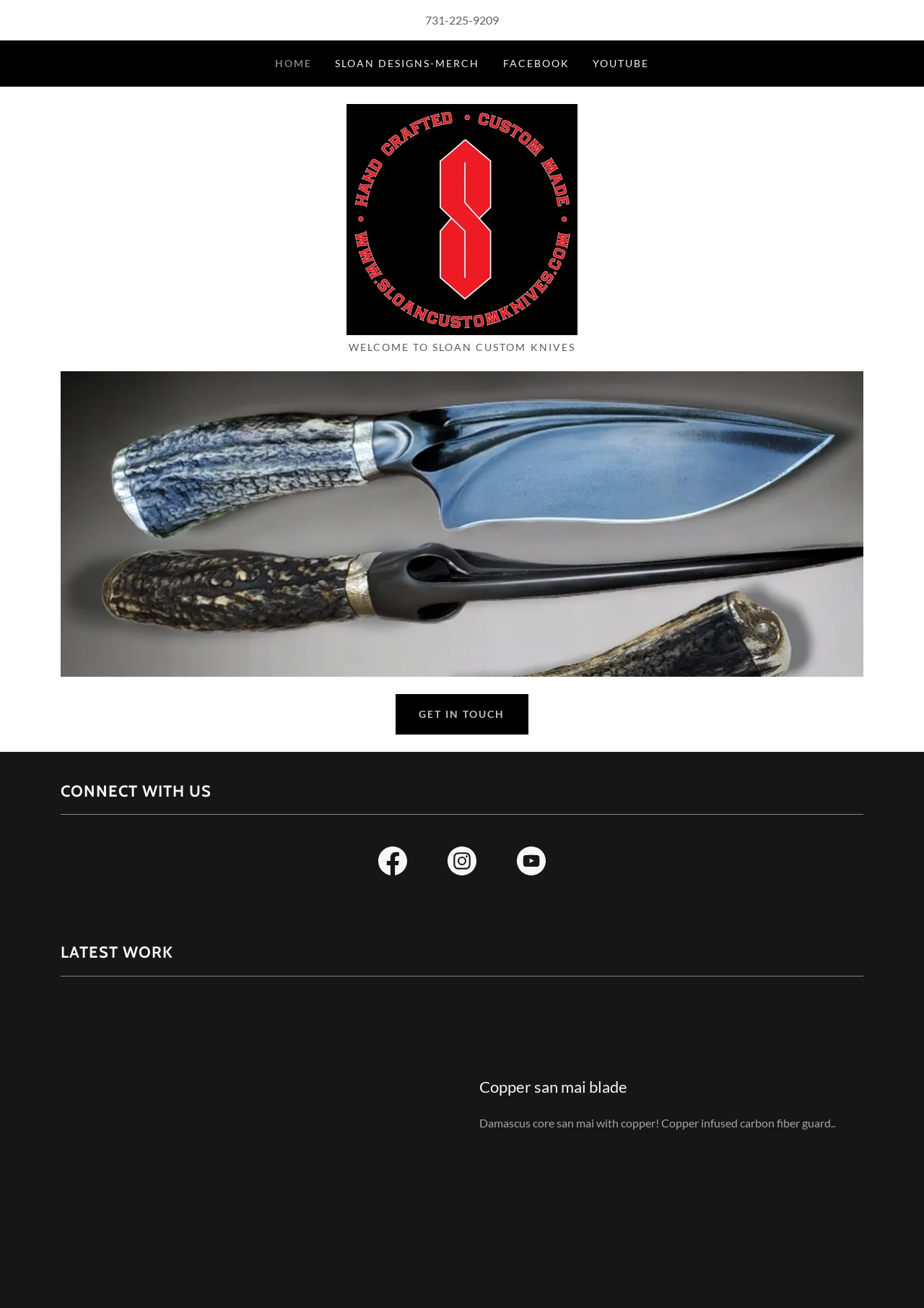Identify the bounding box coordinates of the specific part of the webpage to click to complete this instruction: "view the Sloan Custom Knives image".

[0.375, 0.08, 0.625, 0.256]